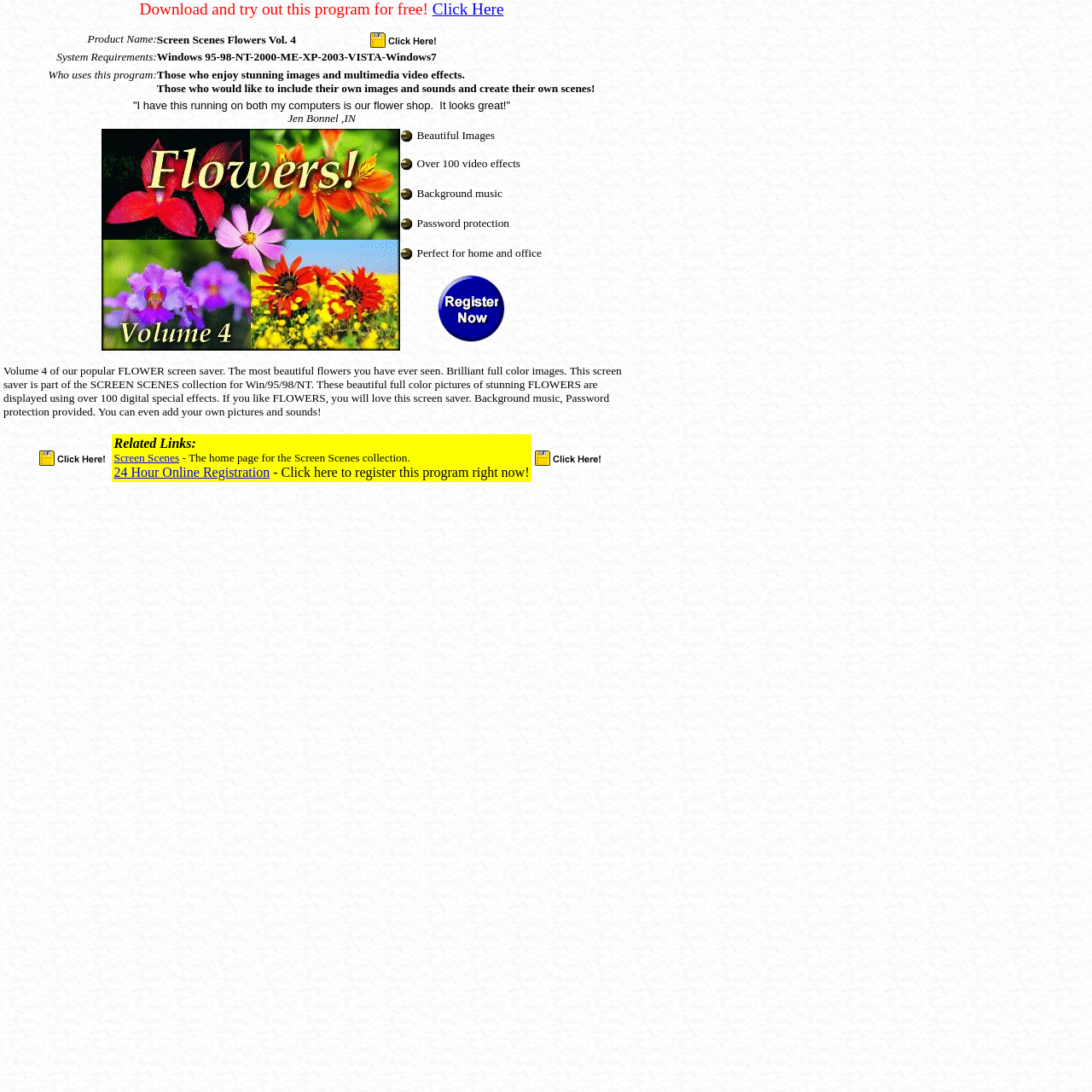Identify the bounding box coordinates of the element to click to follow this instruction: 'Click the 'Click here to download this program onto your computer!' button'. Ensure the coordinates are four float values between 0 and 1, provided as [left, top, right, bottom].

[0.489, 0.411, 0.553, 0.425]